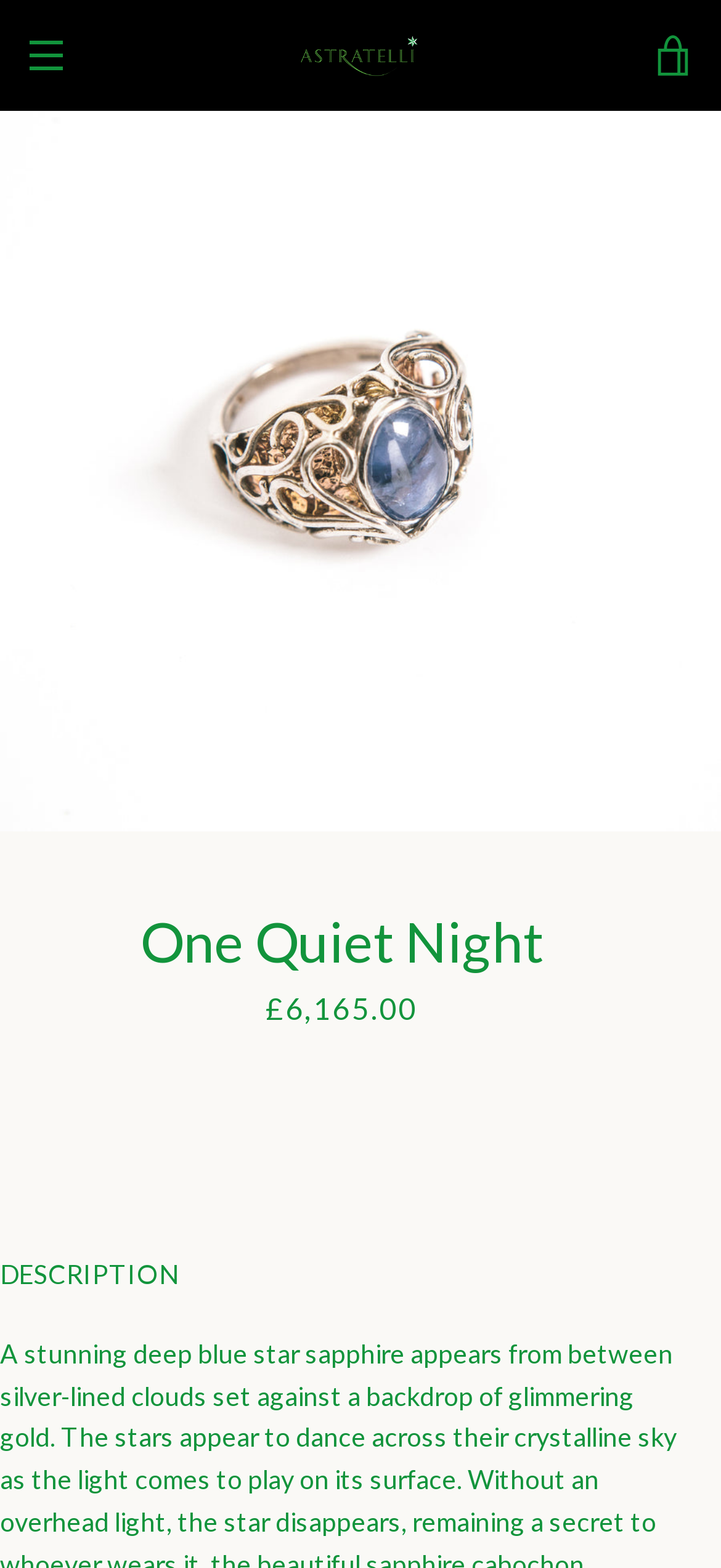Extract the bounding box coordinates of the UI element described by: "Contact". The coordinates should include four float numbers ranging from 0 to 1, e.g., [left, top, right, bottom].

[0.36, 0.582, 0.64, 0.643]